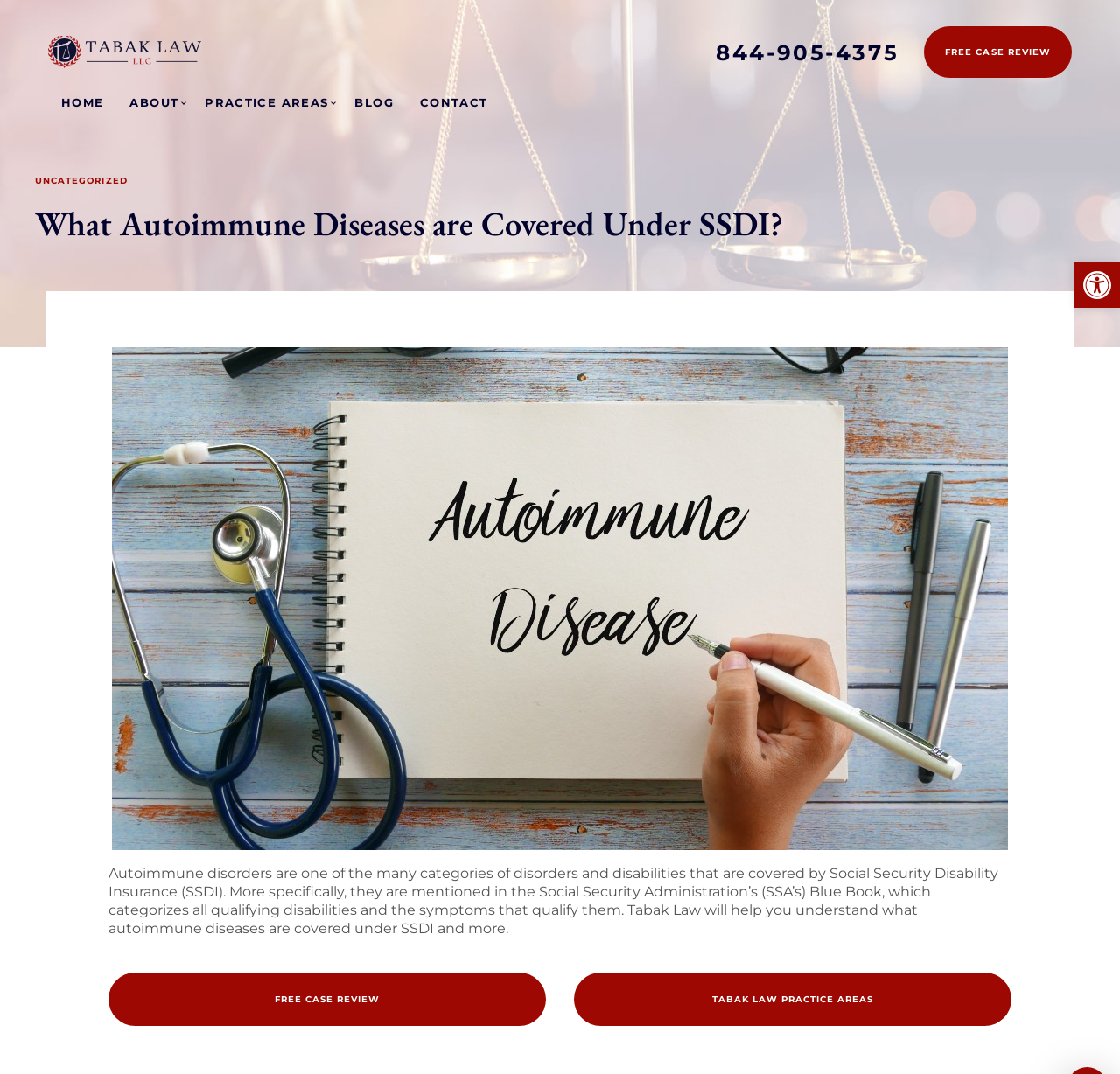Offer a meticulous description of the webpage's structure and content.

The webpage is about autoimmune diseases covered under Social Security Disability Insurance (SSDI). At the top right corner, there is a button to open the toolbar accessibility tools, accompanied by an image labeled "Accessibility Tools". 

On the top left, there is a company logo and a link to the home page. Next to it, there is a phone number link "844-905-4375" and a link to "FREE CASE REVIEW". 

Below these elements, there is a navigation menu with links to "HOME", "ABOUT", "PRACTICE AREAS", "BLOG", and "CONTACT". The "PRACTICE AREAS" link has a sub-link to "UNCATEGORIZED".

The main content of the webpage is headed by a title "What Autoimmune Diseases are Covered Under SSDI?" which is followed by a figure containing an image of a doctor's pad with "Autoimmune disease" written on it. 

Below the image, there is a paragraph of text explaining that autoimmune disorders are covered by SSDI and that the Social Security Administration's Blue Book categorizes all qualifying disabilities and their symptoms. The text also mentions that Tabak Law can help individuals understand which autoimmune diseases are covered under SSDI. 

At the bottom of the page, there are two links: "FREE CASE REVIEW" and "TABAK LAW PRACTICE AREAS".